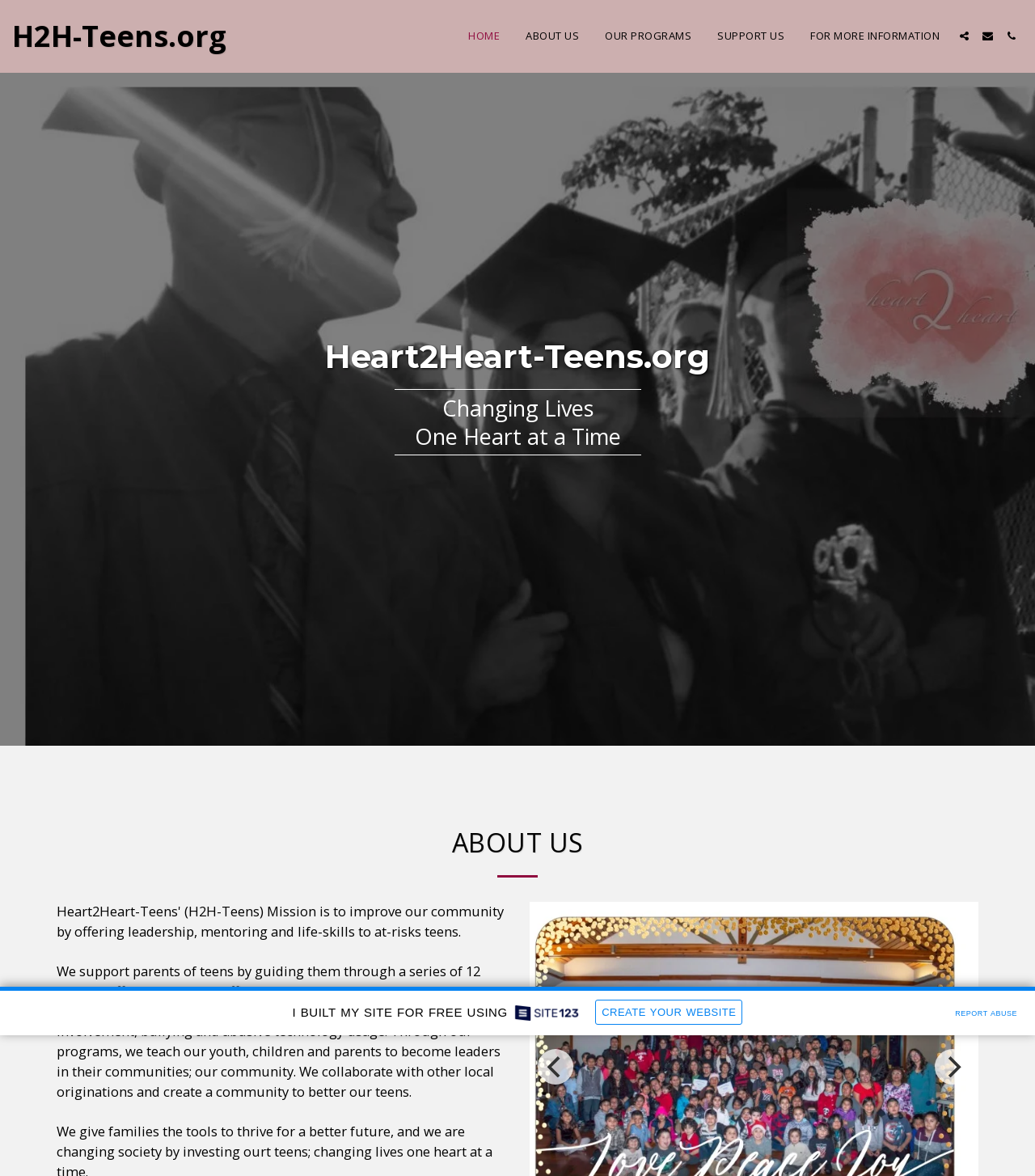What is the orientation of the separator element?
Answer the question based on the image using a single word or a brief phrase.

horizontal